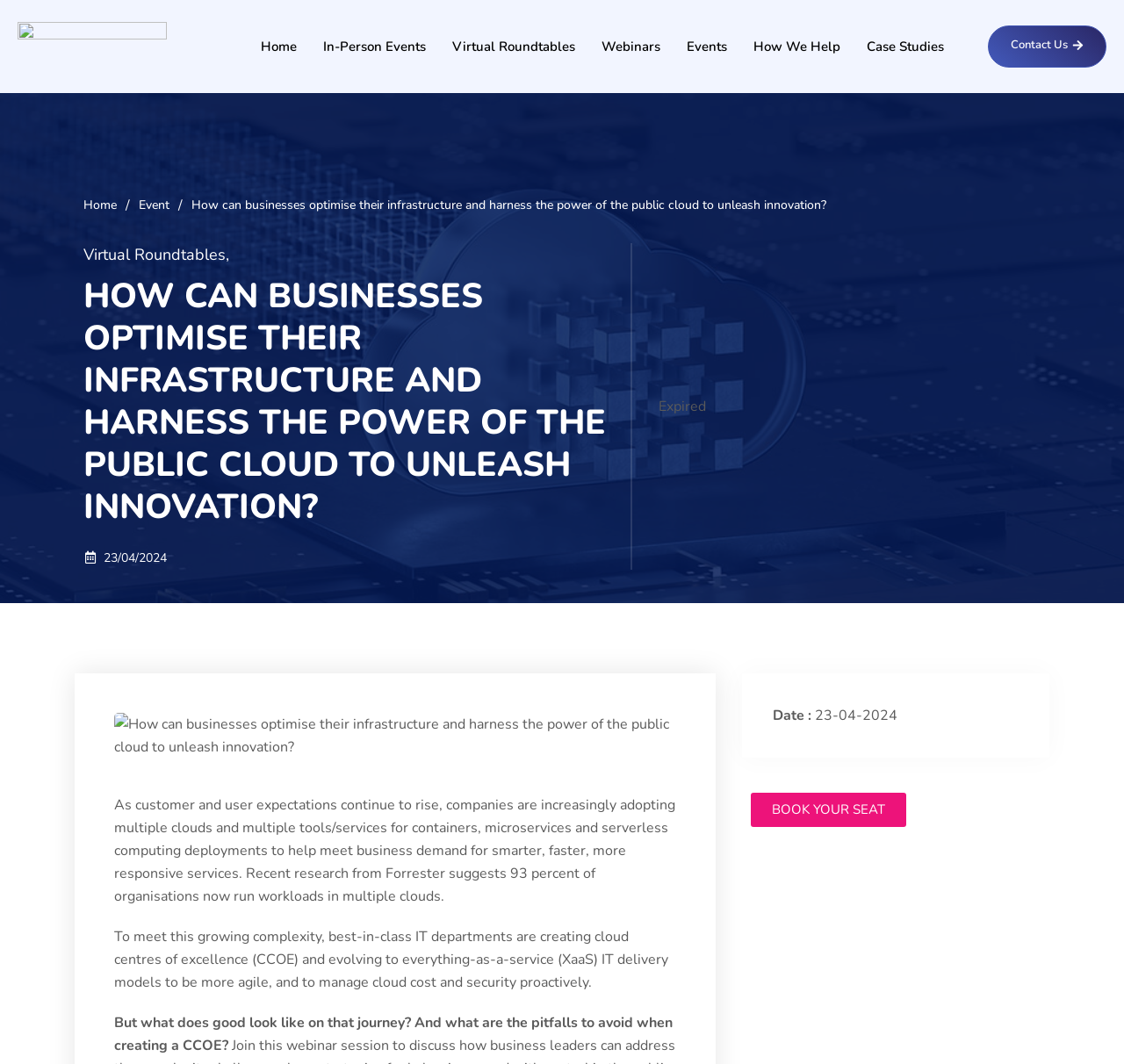What is the date of the event?
Based on the image, please offer an in-depth response to the question.

The date of the event is mentioned twice on the webpage, once as '23/04/2024' and again as '23-04-2024'. This suggests that the event is scheduled to take place on April 23, 2024.